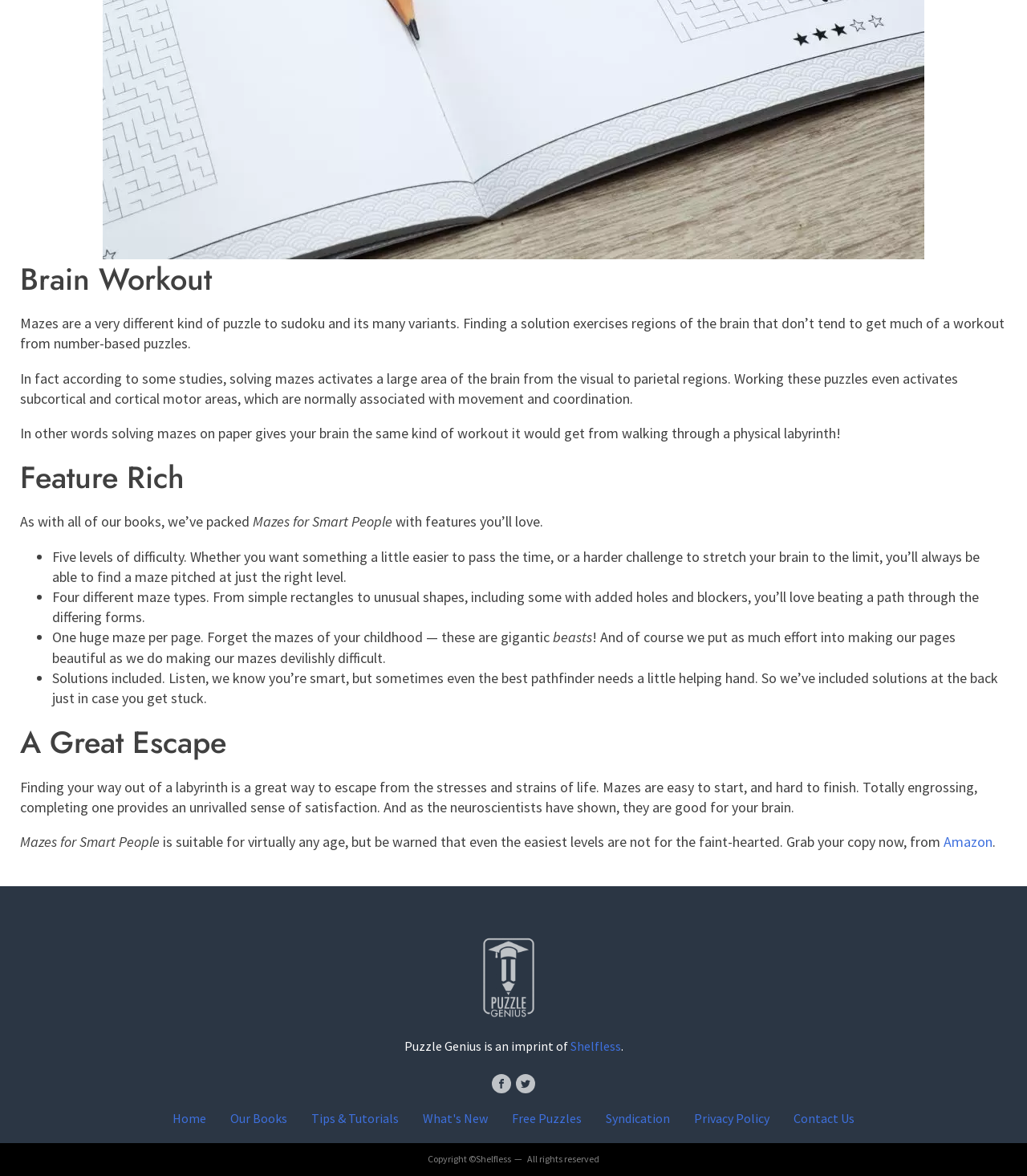Refer to the image and provide an in-depth answer to the question:
Where can I buy the book?

The text 'Grab your copy now, from Amazon' suggests that the book can be bought from Amazon.